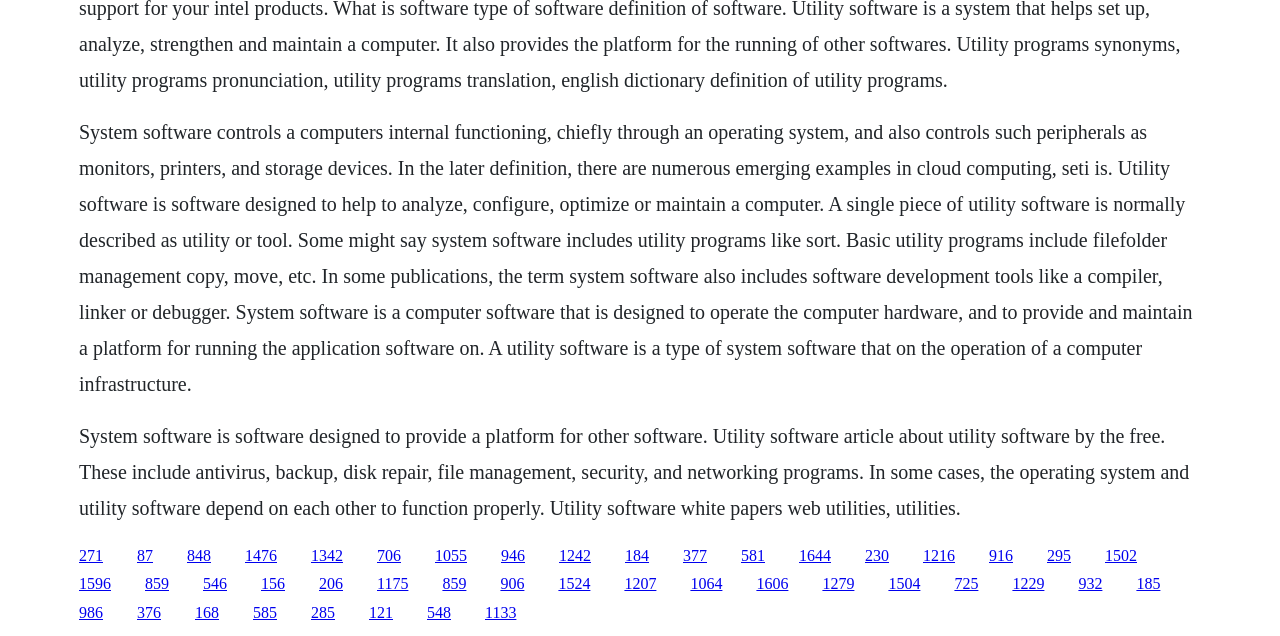What is utility software?
Please analyze the image and answer the question with as much detail as possible.

According to the webpage, utility software is a type of system software that is designed to help analyze, configure, optimize, or maintain a computer. It includes examples such as antivirus, backup, disk repair, file management, security, and networking programs.